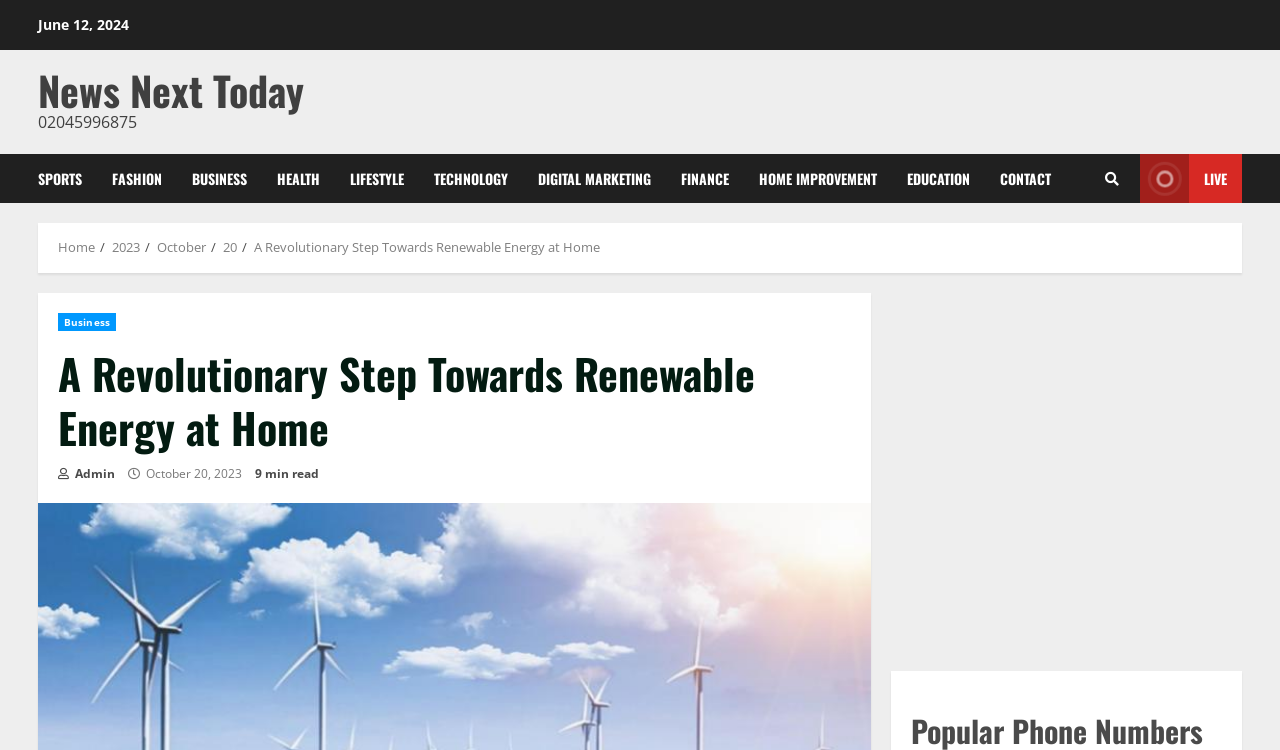Locate the bounding box coordinates of the region to be clicked to comply with the following instruction: "Contact us through the 'CONTACT' link". The coordinates must be four float numbers between 0 and 1, in the form [left, top, right, bottom].

[0.77, 0.205, 0.821, 0.271]